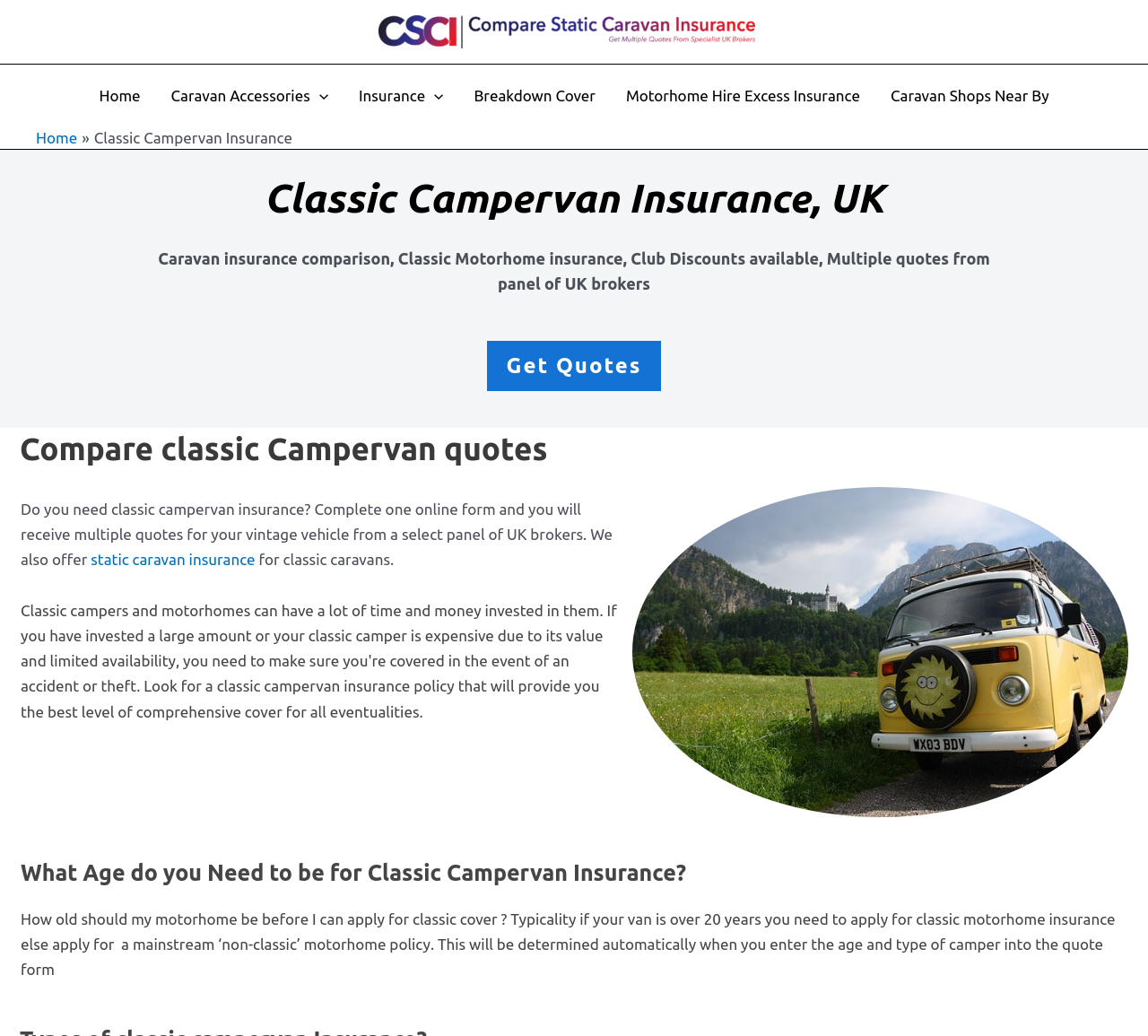Bounding box coordinates should be in the format (top-left x, top-left y, bottom-right x, bottom-right y) and all values should be floating point numbers between 0 and 1. Determine the bounding box coordinate for the UI element described as: Baca file skripsi

None